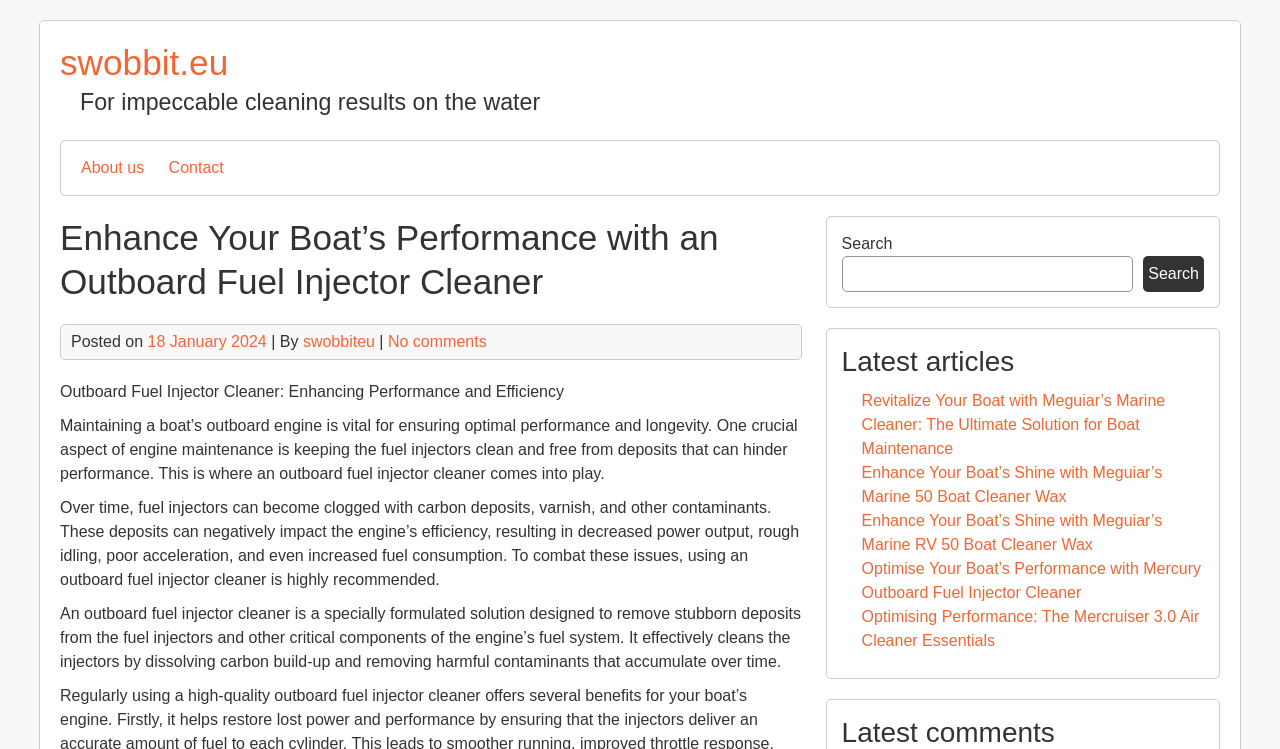Locate the bounding box coordinates of the UI element described by: "parent_node: Search name="s"". The bounding box coordinates should consist of four float numbers between 0 and 1, i.e., [left, top, right, bottom].

[0.658, 0.342, 0.885, 0.39]